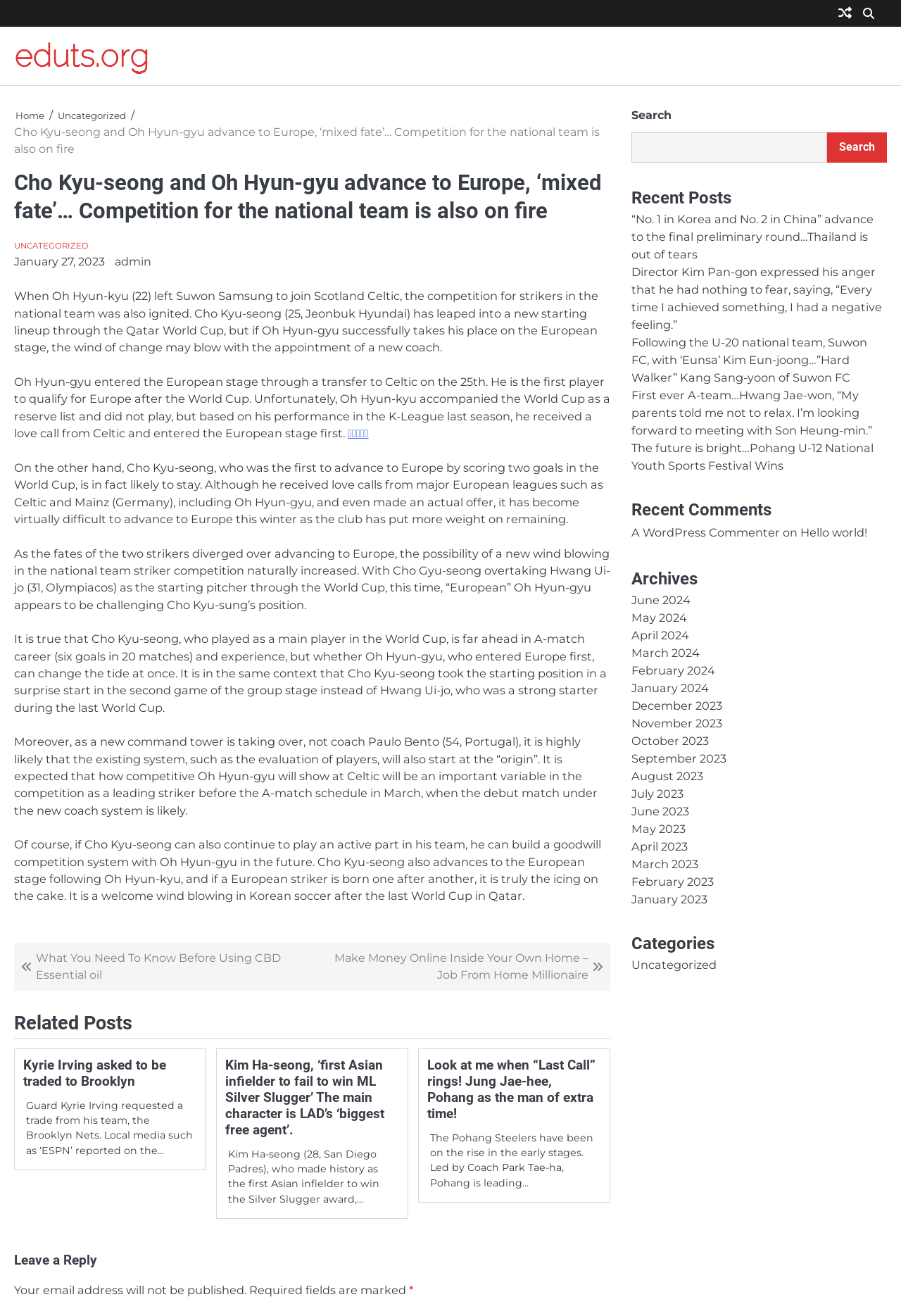Identify the bounding box coordinates of the clickable region to carry out the given instruction: "Click on the 'UNCATEGORIZED' link".

[0.016, 0.183, 0.098, 0.191]